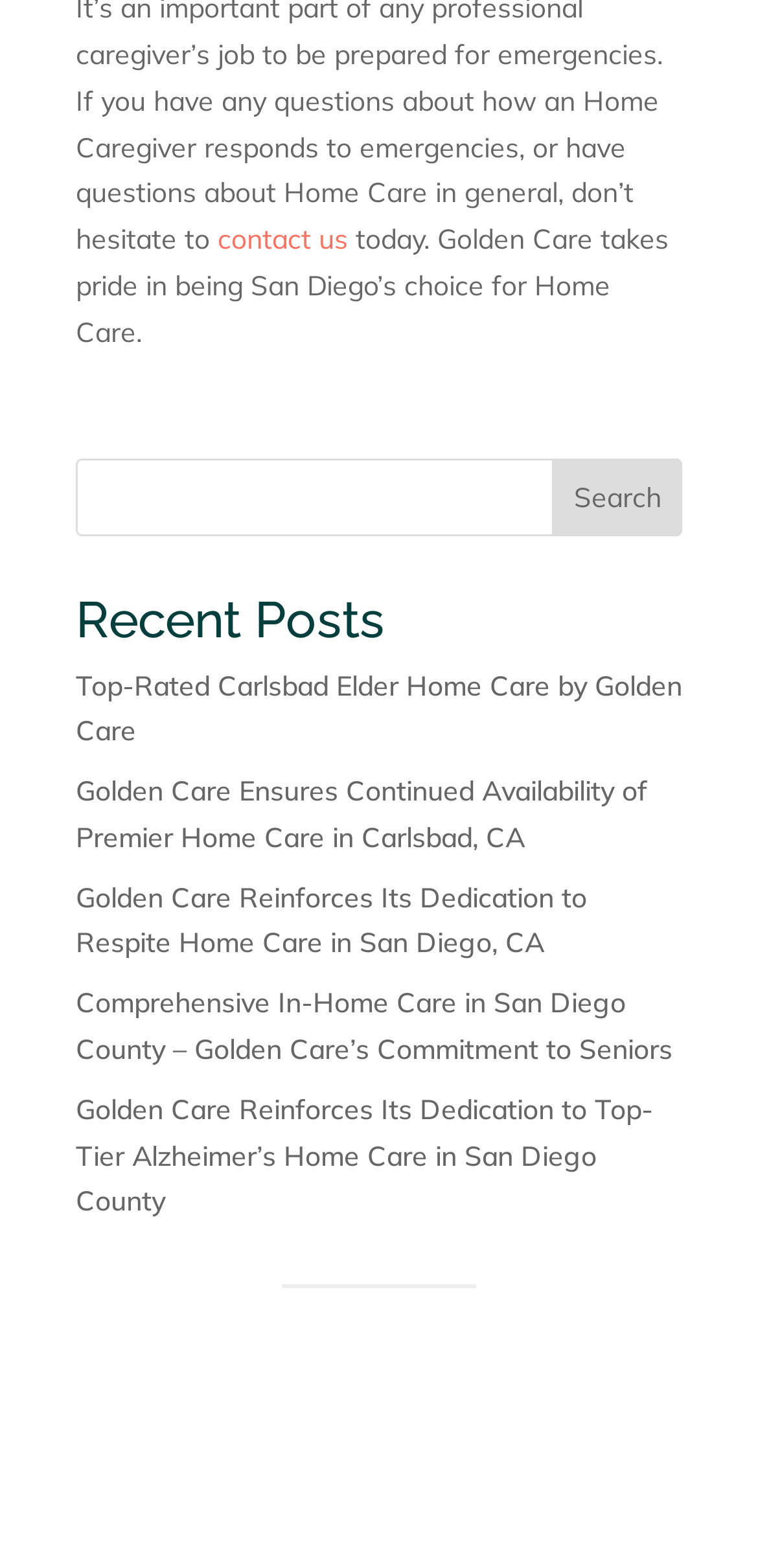Please respond to the question with a concise word or phrase:
What is the orientation of the separator?

Horizontal